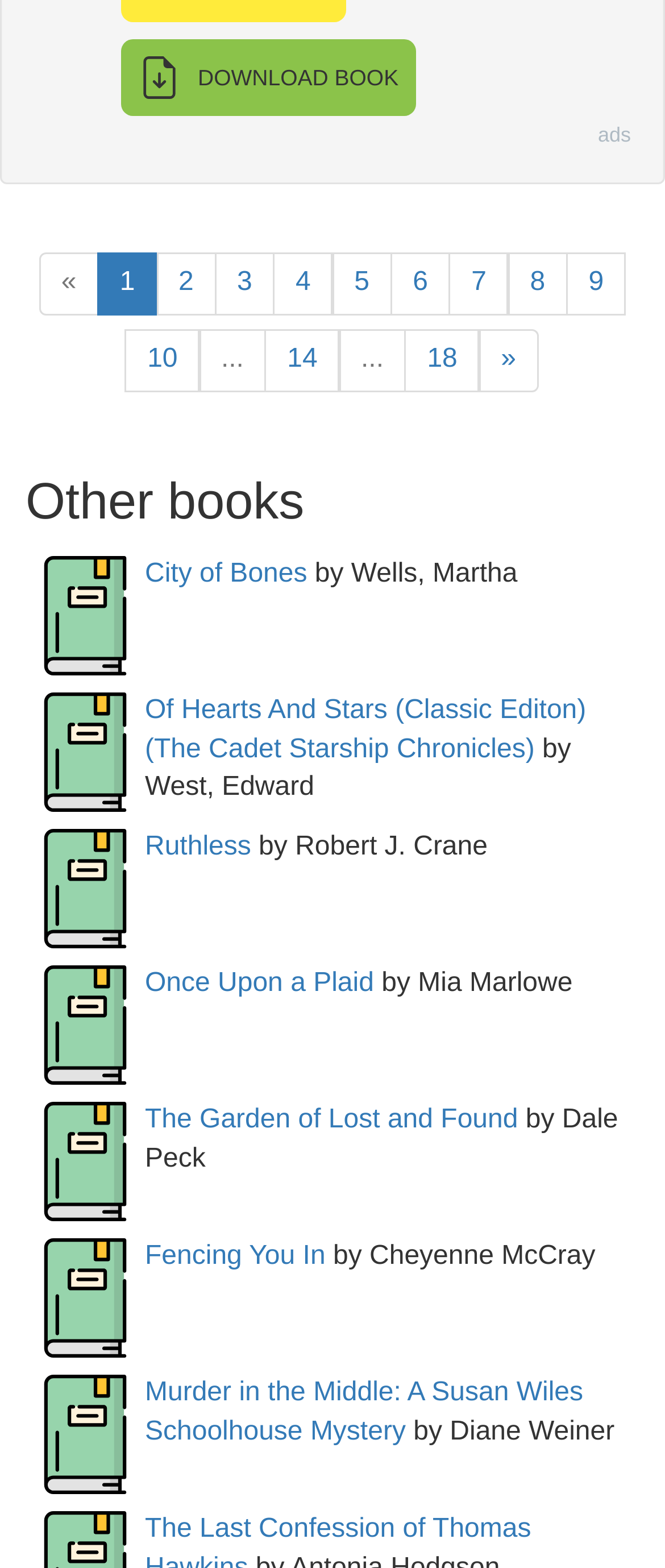What is the title of the first book?
Provide a one-word or short-phrase answer based on the image.

City of Bones